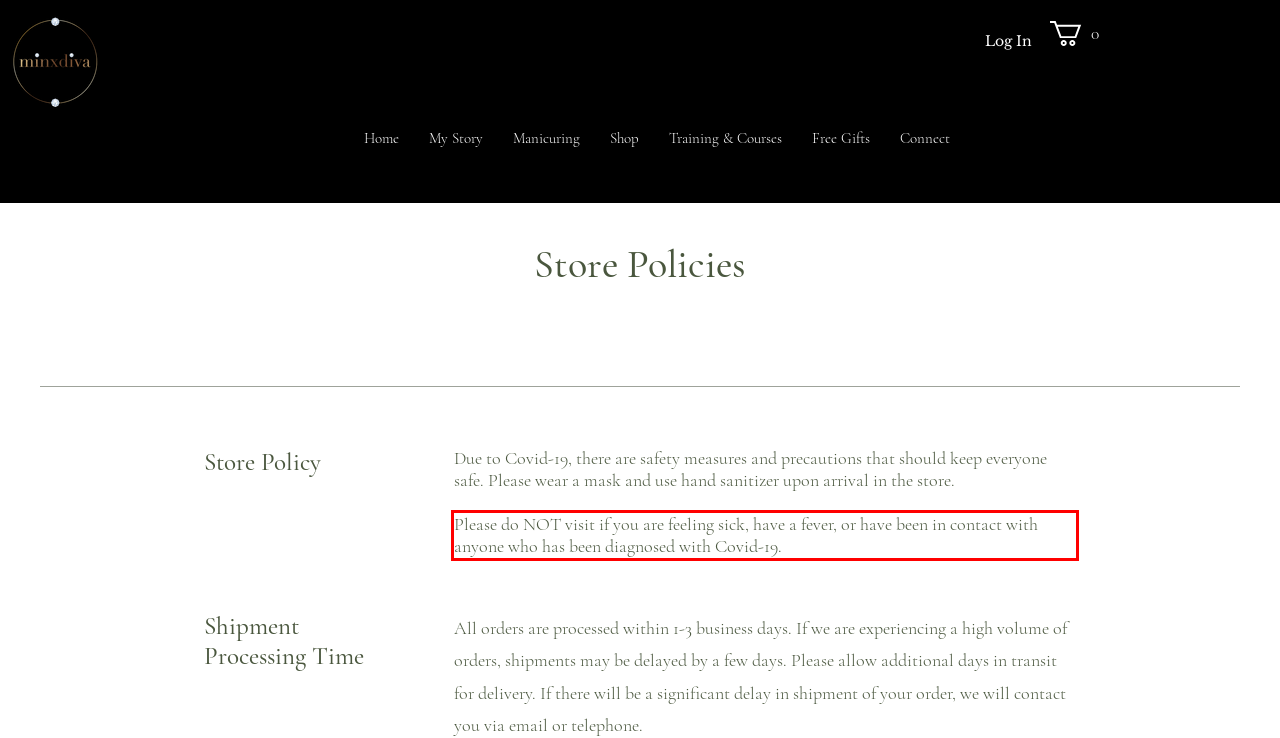Given the screenshot of the webpage, identify the red bounding box, and recognize the text content inside that red bounding box.

Please do NOT visit if you are feeling sick, have a fever, or have been in contact with anyone who has been diagnosed with Covid-19.